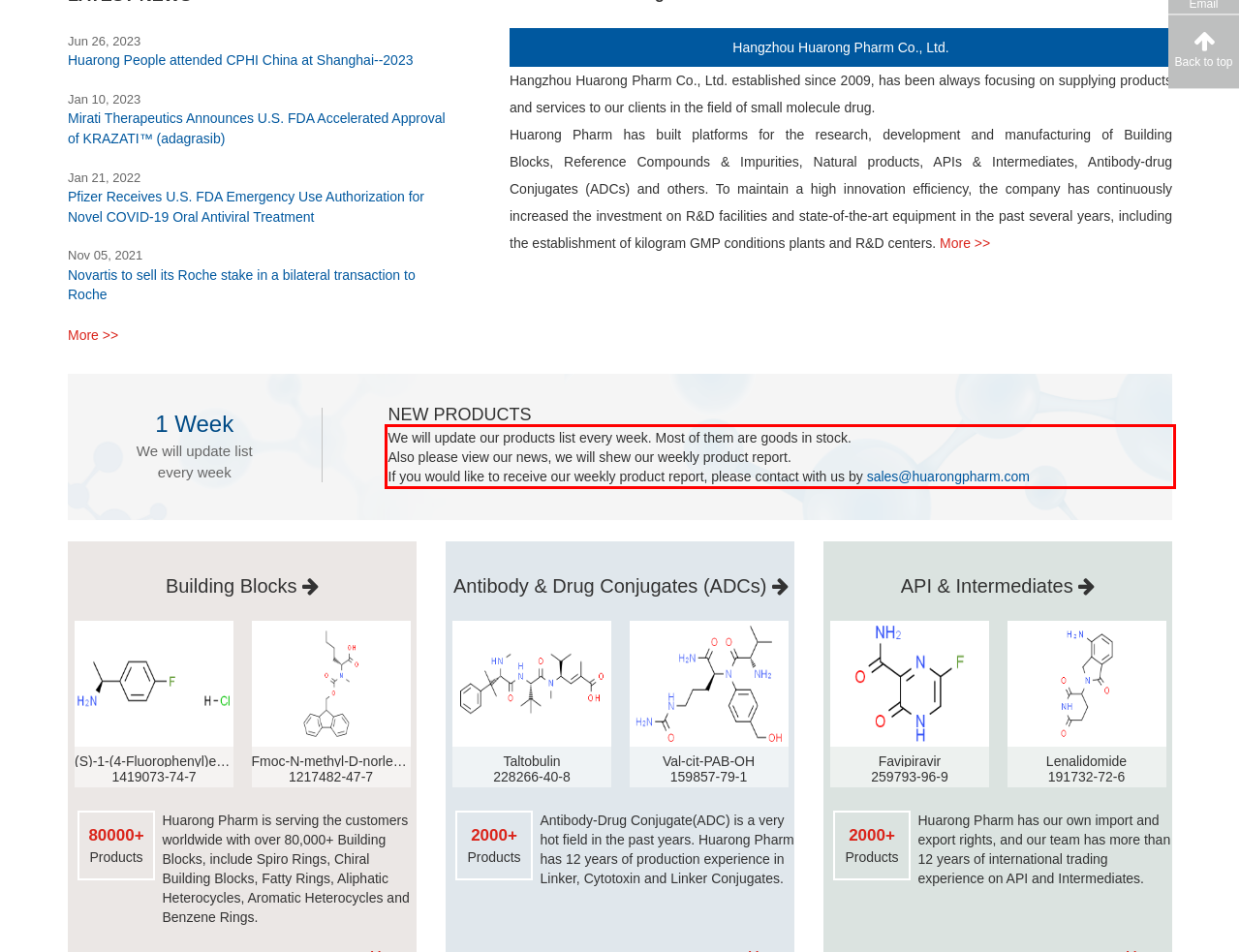Please look at the webpage screenshot and extract the text enclosed by the red bounding box.

We will update our products list every week. Most of them are goods in stock. Also please view our news, we will shew our weekly product report. If you would like to receive our weekly product report, please contact with us by sales@huarongpharm.com